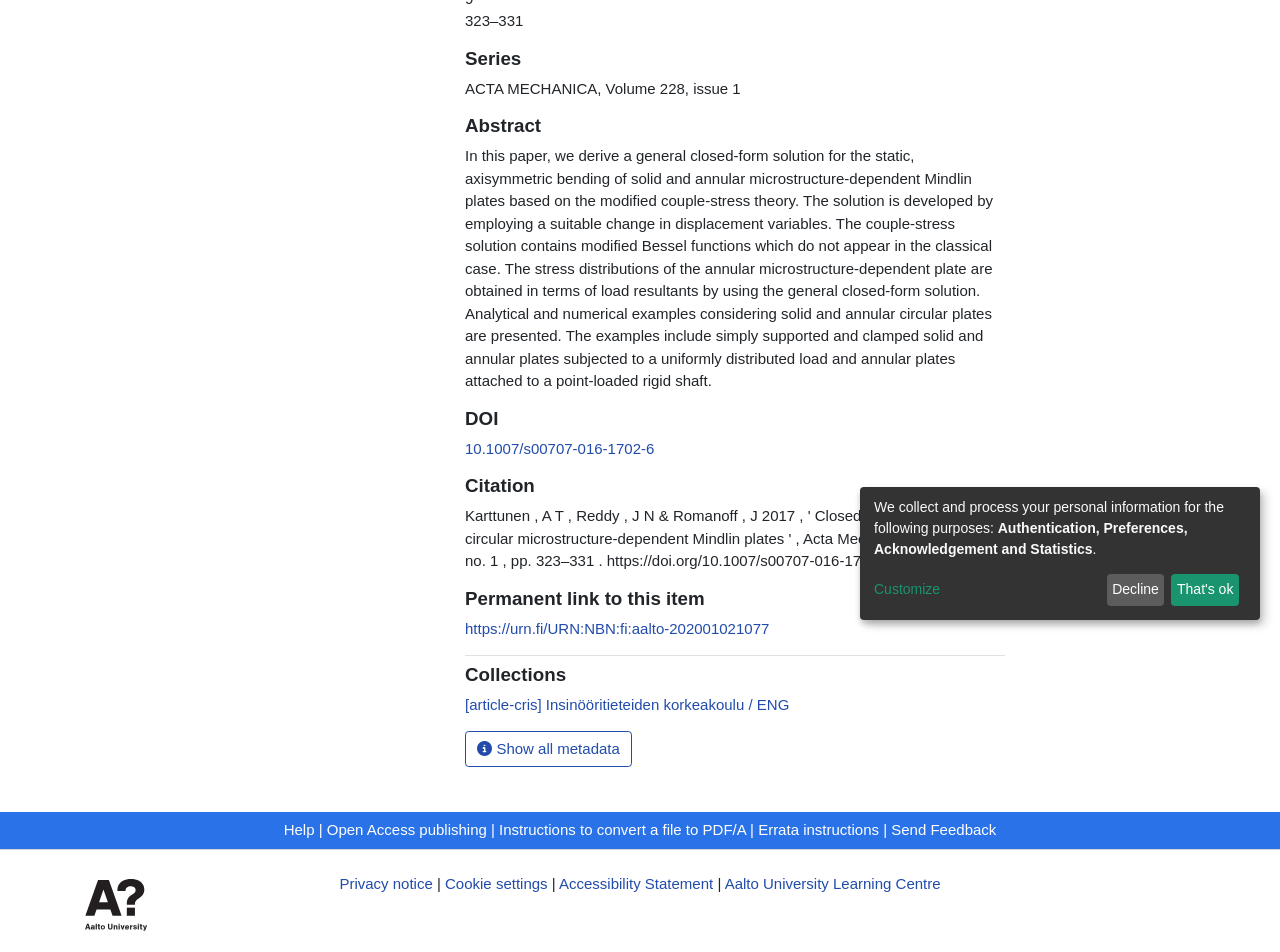From the webpage screenshot, identify the region described by Show all metadata. Provide the bounding box coordinates as (top-left x, top-left y, bottom-right x, bottom-right y), with each value being a floating point number between 0 and 1.

[0.363, 0.768, 0.494, 0.805]